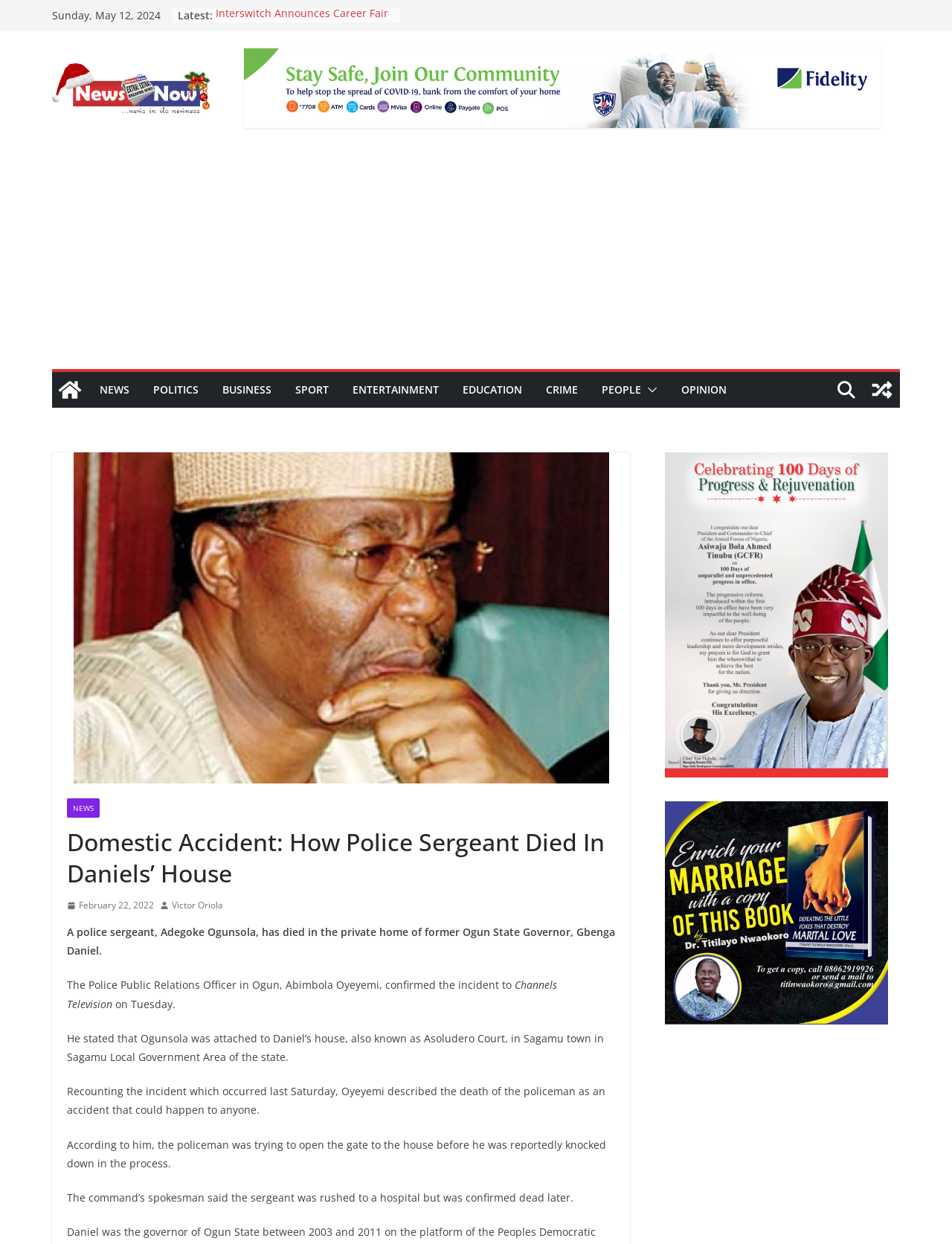Please find the bounding box coordinates of the clickable region needed to complete the following instruction: "Click on the 'NEWS' link". The bounding box coordinates must consist of four float numbers between 0 and 1, i.e., [left, top, right, bottom].

[0.105, 0.305, 0.136, 0.322]